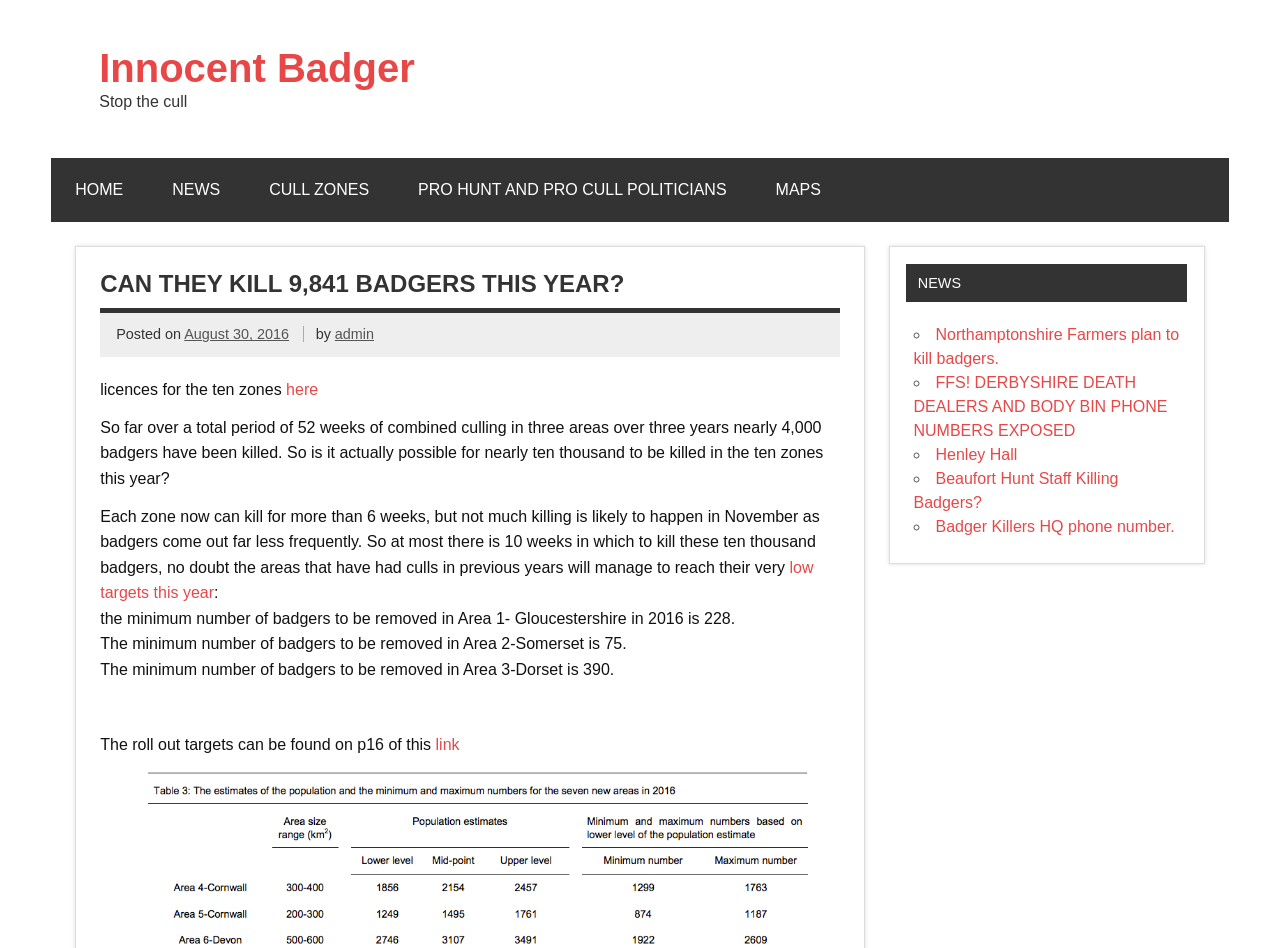Highlight the bounding box coordinates of the region I should click on to meet the following instruction: "Go to the CULL ZONES page".

[0.192, 0.167, 0.307, 0.235]